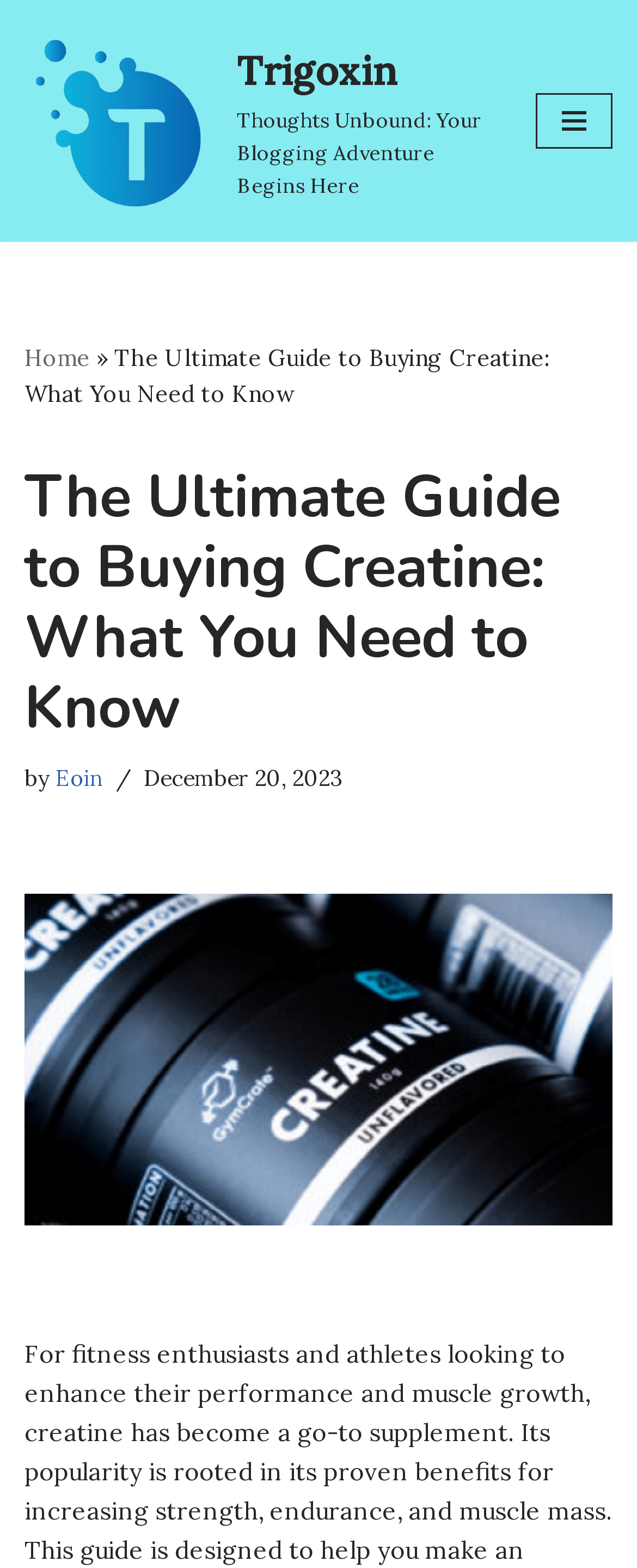Offer a detailed explanation of the webpage layout and contents.

The webpage is about a guide to buying creatine, a supplement for athletic performance and fitness goals. At the top left of the page, there is a link to skip to the content. Next to it, on the top center, is a link to the blog "Trigoxin Thoughts Unbound: Your Blogging Adventure Begins Here" accompanied by a small image of the blog's logo. 

On the top right, there is a navigation menu button that, when expanded, reveals links to the home page and the current article, separated by a "»" symbol. Below the navigation menu, the title of the article "The Ultimate Guide to Buying Creatine: What You Need to Know" is displayed prominently in a large font size. 

The article's author, Eoin, is credited below the title, along with the publication date, December 20, 2023. A large image related to the article takes up most of the remaining space on the page.